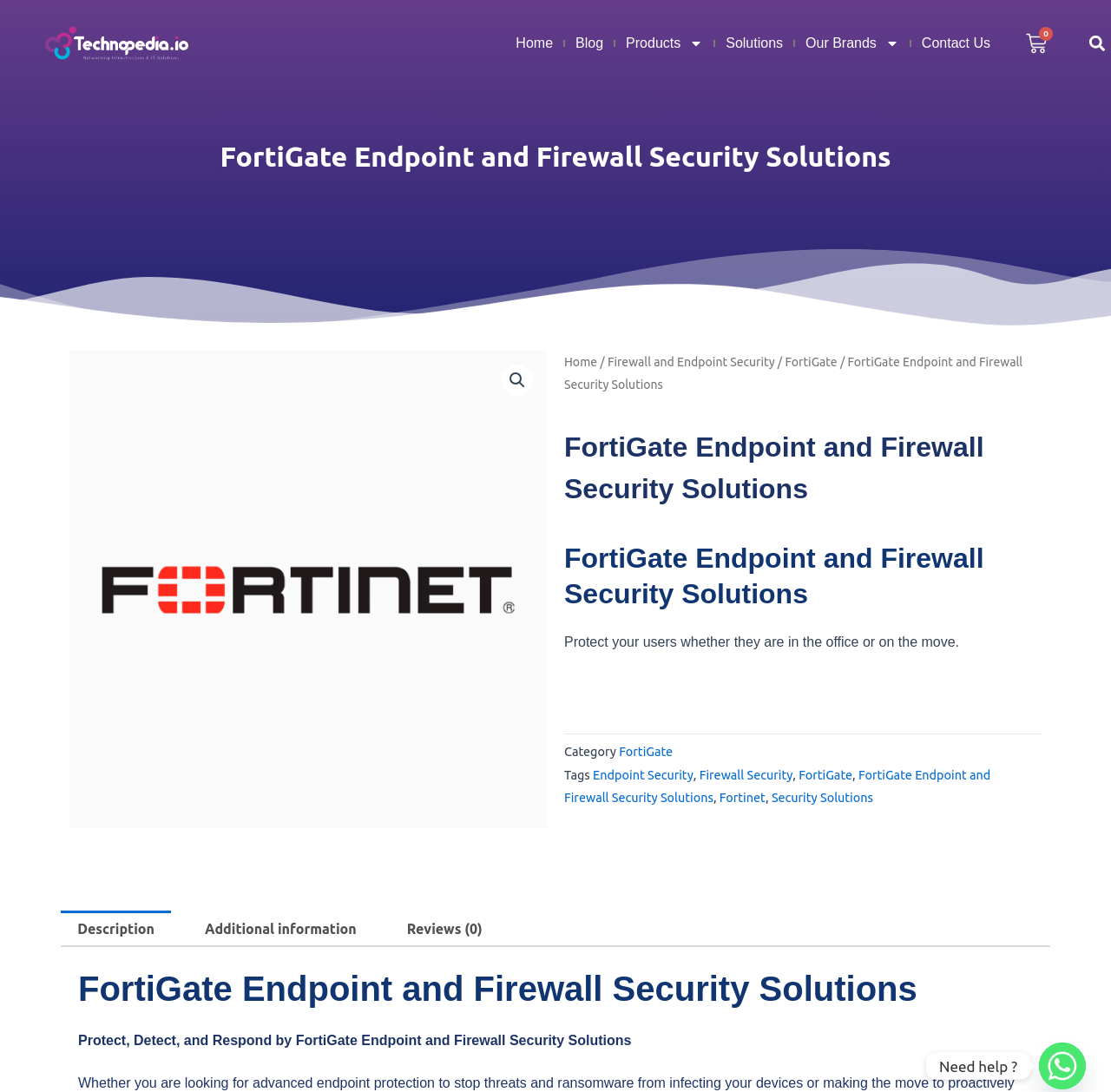Offer a meticulous description of the webpage's structure and content.

The webpage is about FortiGate Endpoint and Firewall Security Solutions offered by Technopedia. At the top left, there is a Technopedia logo, which is an image linked to the homepage. Next to it, there are several navigation links, including "Home", "Blog", "Products", "Solutions", "Our Brands", and "Contact Us". 

Below the navigation links, there is a heading that reads "FortiGate Endpoint and Firewall Security Solutions". On the same line, there is a search bar with a search button and a cart icon with a "0" indicator. 

On the left side of the page, there is a breadcrumb navigation menu that shows the current page's location in the website's hierarchy. It starts with "Home" and ends with "FortiGate Endpoint and Firewall Security Solutions". 

The main content of the page is divided into sections. The first section has a heading that reads "FortiGate Endpoint and Firewall Security Solutions" and a brief description that says "Protect your users whether they are in the office or on the move." 

Below this section, there are several links and text labels categorized by "Category" and "Tags". The links include "FortiGate", "Endpoint Security", "Firewall Security", and "Fortinet". 

Further down, there is a tab list with three tabs: "Description", "Additional information", and "Reviews (0)". The tabs are not selected by default. 

The last section of the page has a heading that reads "FortiGate Endpoint and Firewall Security Solutions" again, and a brief description that says "Protect, Detect, and Respond by FortiGate Endpoint and Firewall Security Solutions". 

At the bottom right of the page, there is a WhatsApp link with an image and a text that says "Need help?".